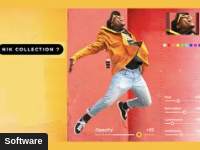Carefully observe the image and respond to the question with a detailed answer:
What is the dominant color of the background?

The caption explicitly states that the background of the image is 'bold, orange', which suggests that the dominant color of the background is orange.